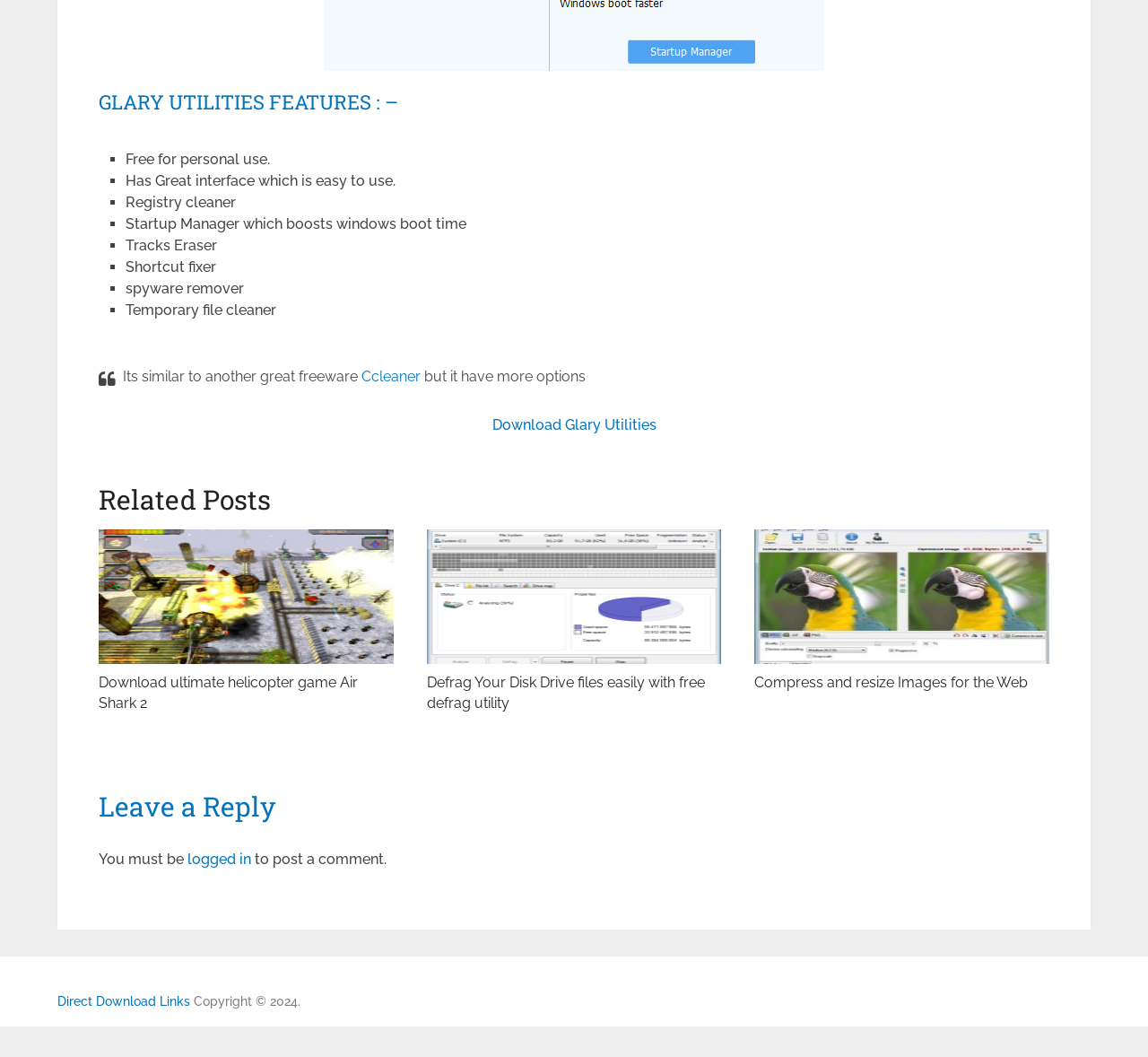Give the bounding box coordinates for the element described as: "Direct Download Links".

[0.05, 0.941, 0.166, 0.954]